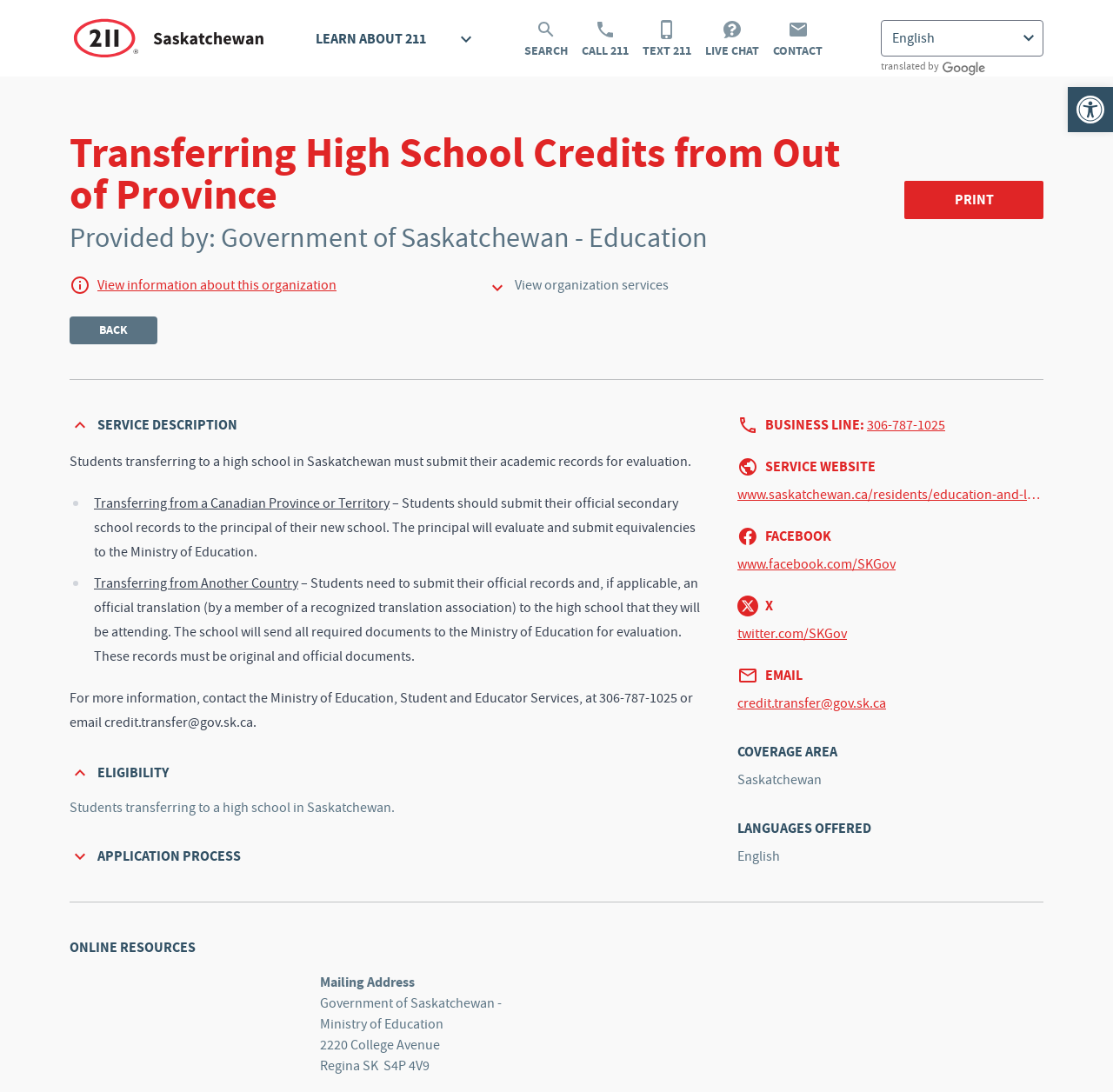Identify the bounding box coordinates for the UI element that matches this description: "Open toolbar Accessibility Tools".

[0.959, 0.08, 1.0, 0.121]